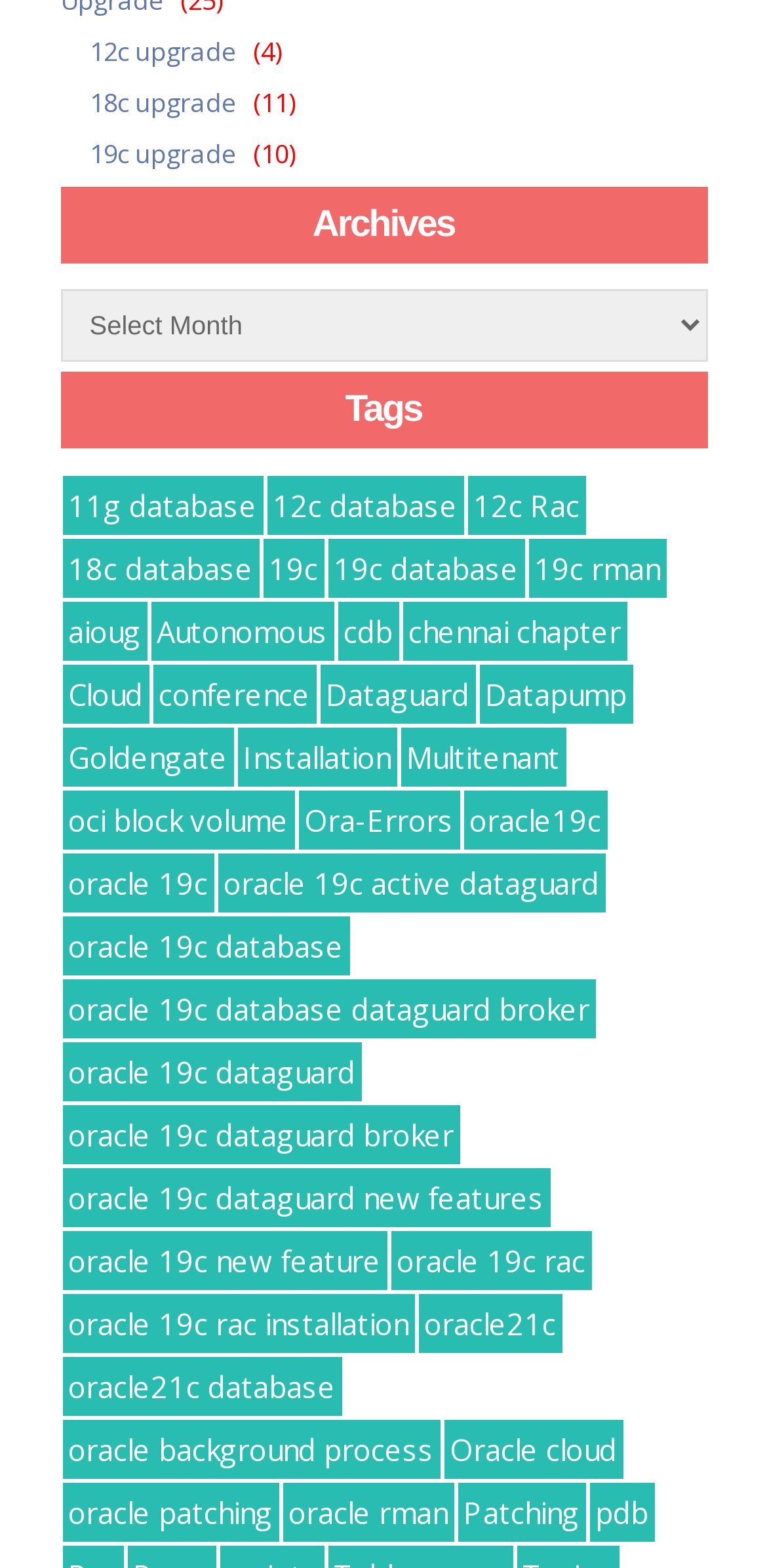Refer to the image and provide an in-depth answer to the question:
What is the category with the most items?

The category with the most items is 'Datapump' which has 63 items, mentioned in the link 'Datapump (63 items)' on the webpage, located at the middle section with a bounding box coordinate of [0.624, 0.424, 0.824, 0.462].